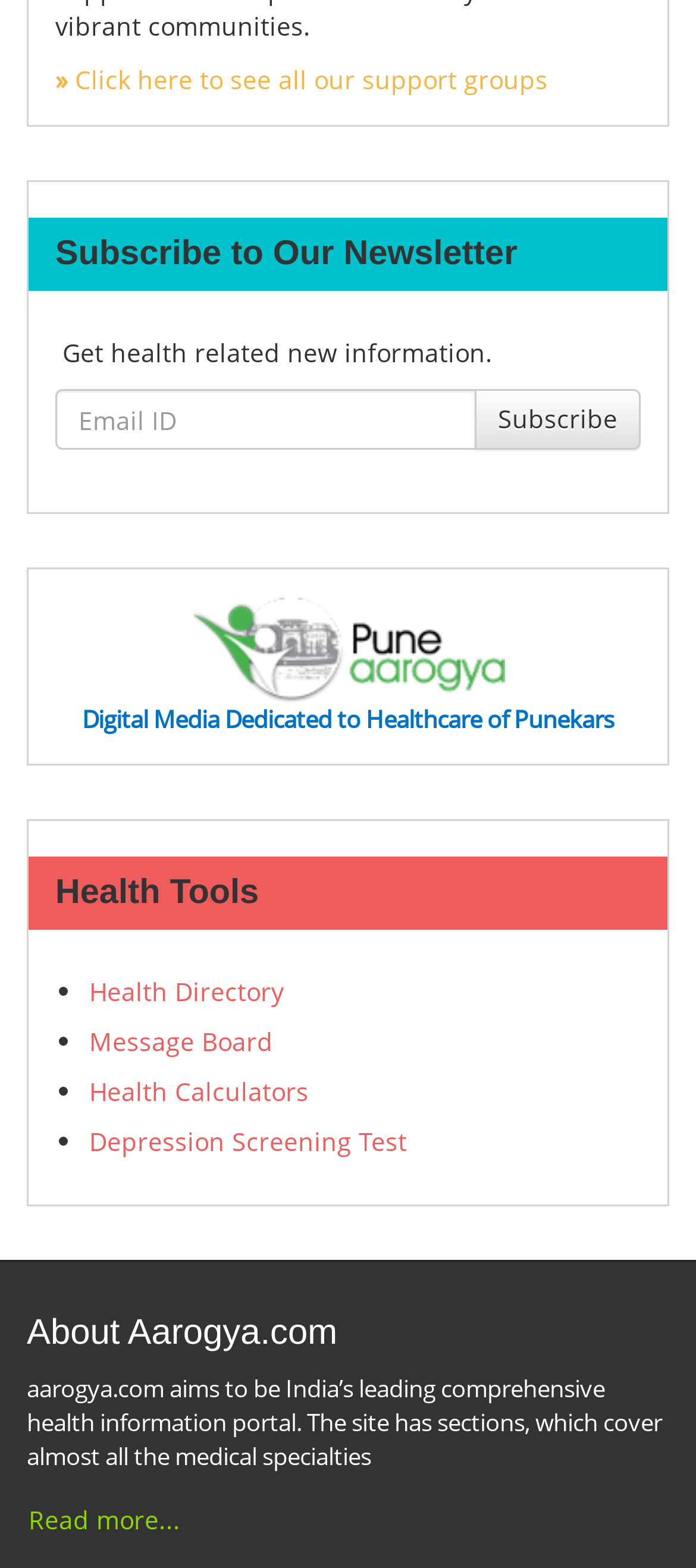Locate the bounding box of the UI element described by: "Message Board" in the given webpage screenshot.

[0.128, 0.653, 0.392, 0.675]